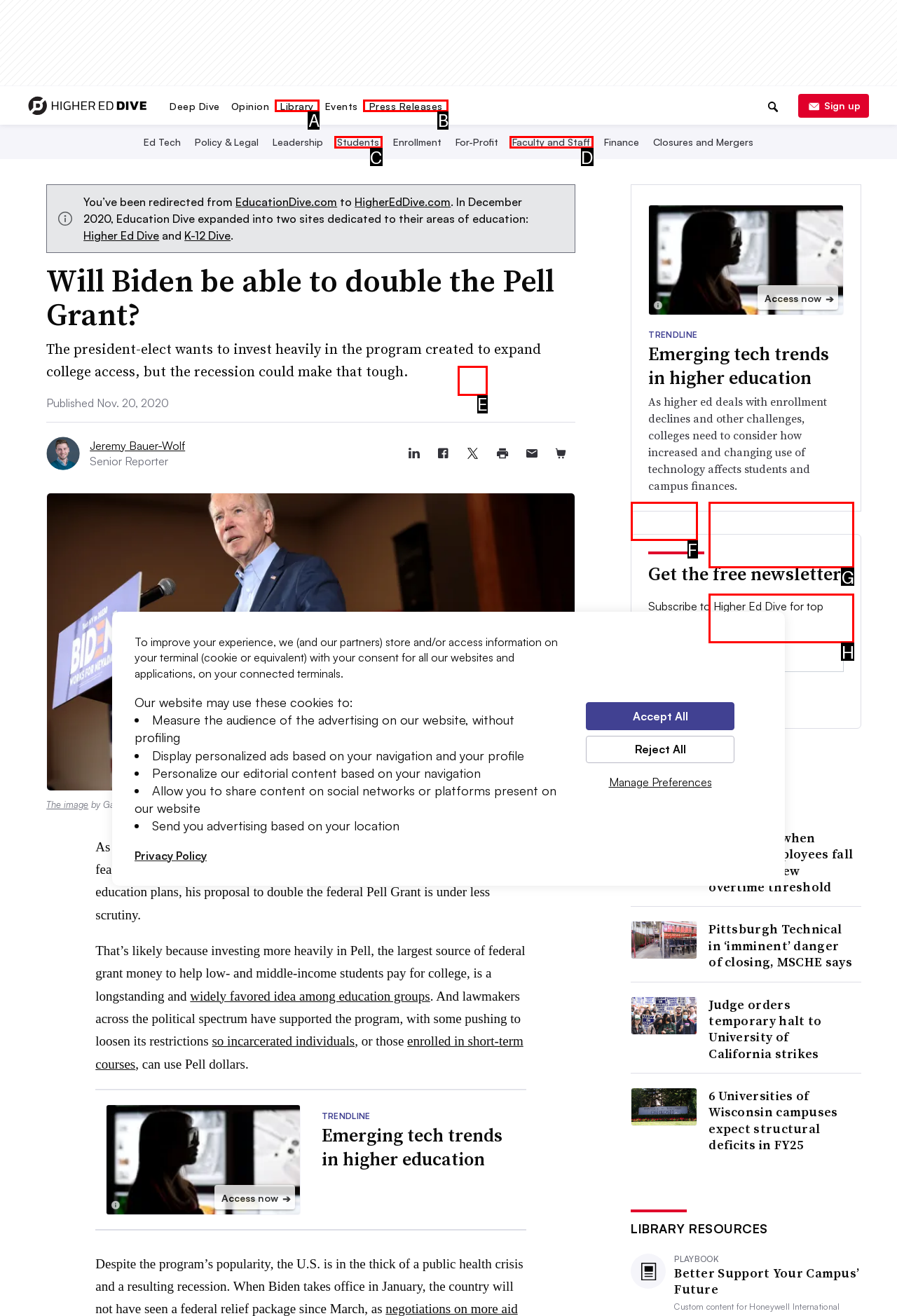Refer to the element description: aria-label="Share article to Twitter" and identify the matching HTML element. State your answer with the appropriate letter.

E